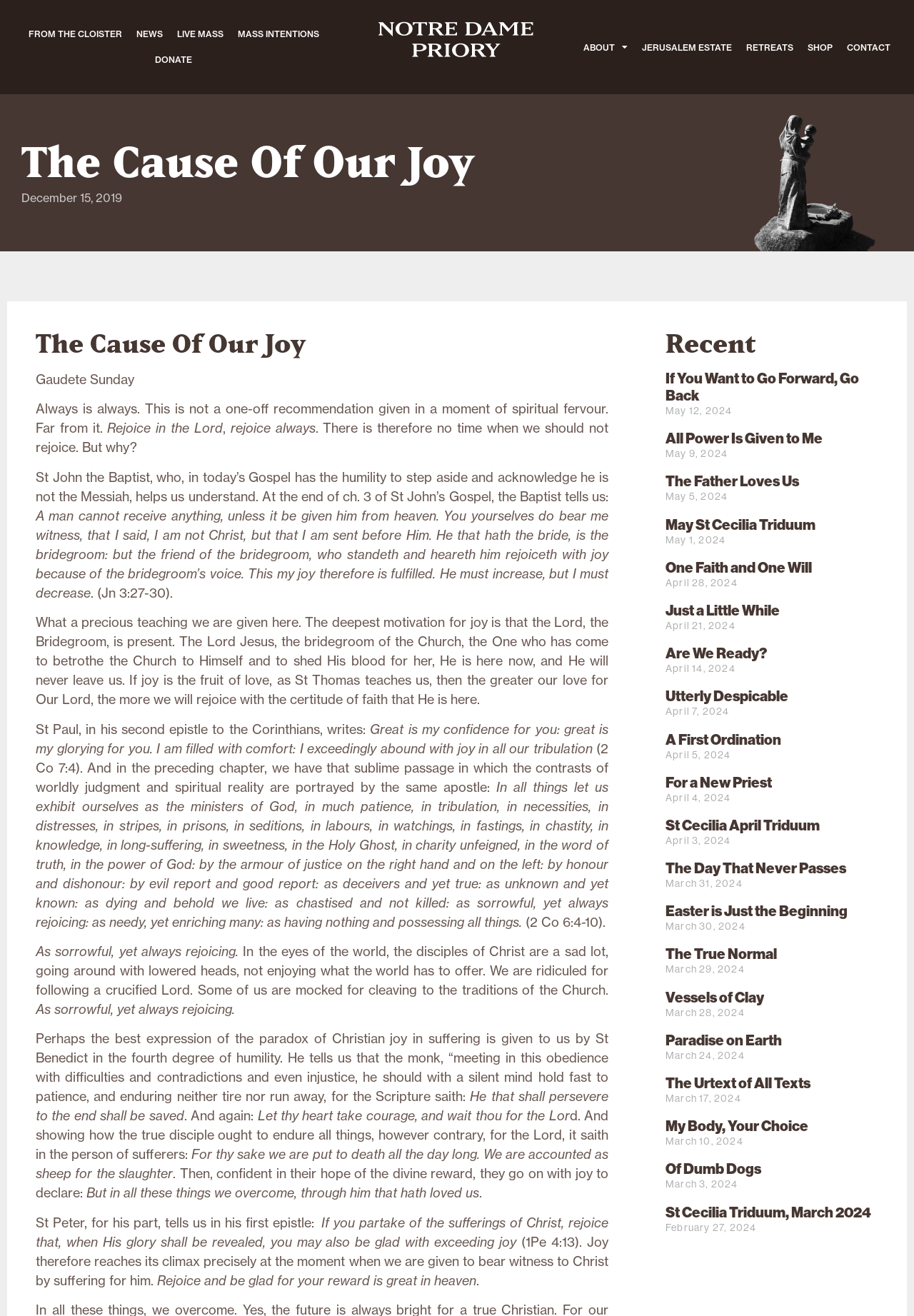What is the topic of the article on Gaudete Sunday?
Use the image to answer the question with a single word or phrase.

Joy